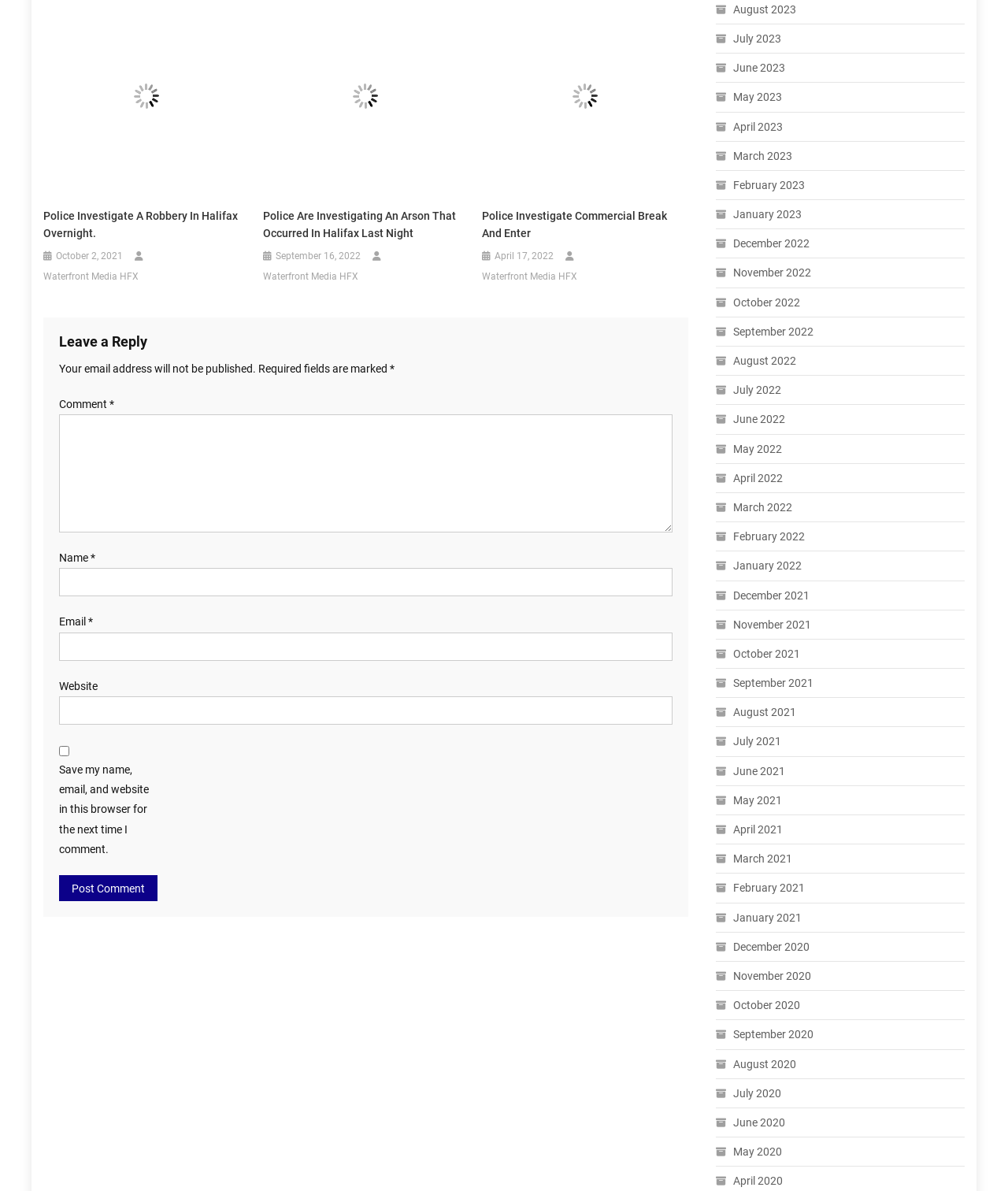What is the topic of the first news article?
Please provide a full and detailed response to the question.

I determined the answer by looking at the first heading element on the webpage, which is 'Police Investigate A Robbery In Halifax Overnight.' This suggests that the first news article is about a police investigation into a robbery that occurred in Halifax overnight.